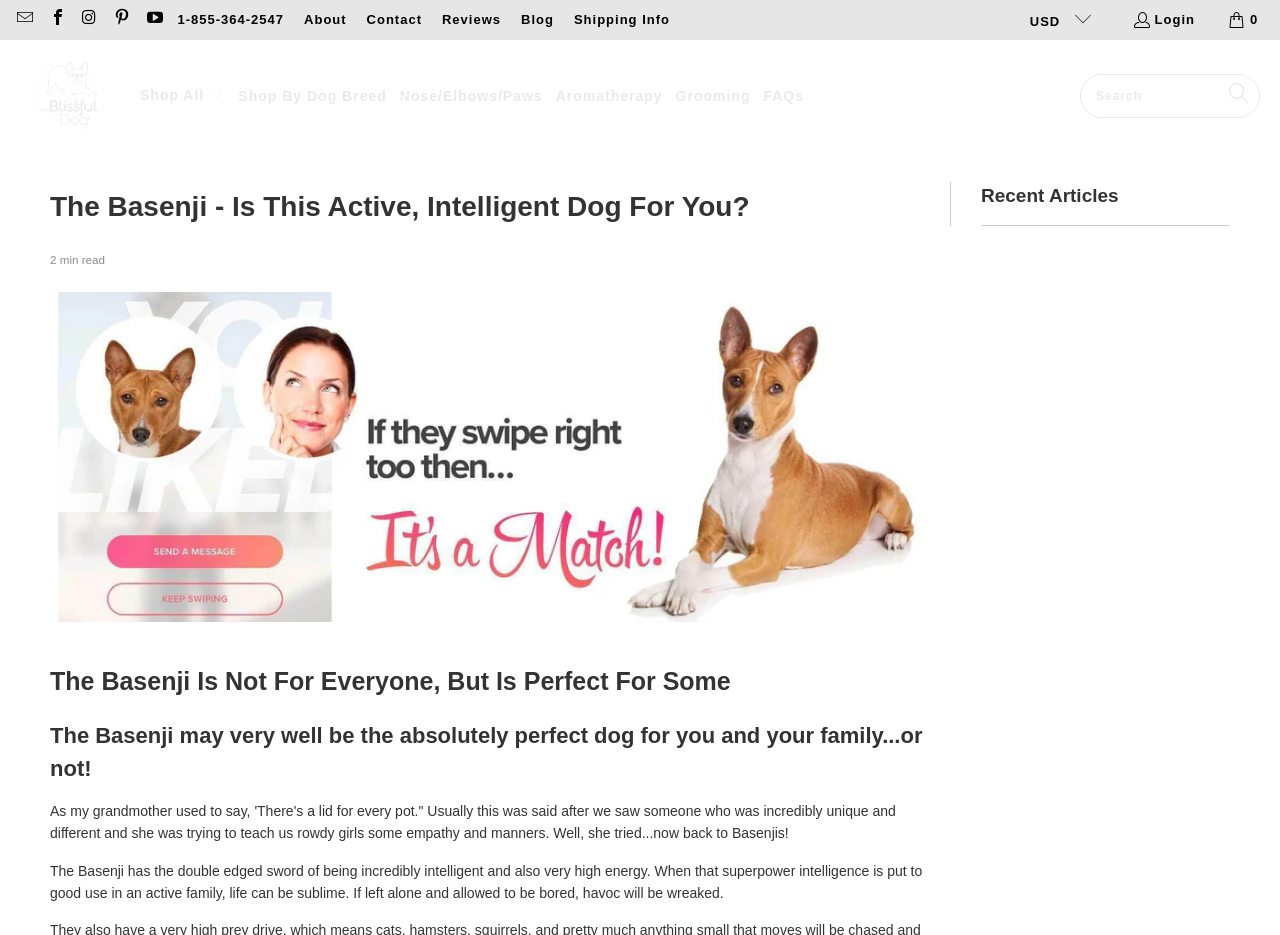Determine the bounding box coordinates of the region I should click to achieve the following instruction: "View recent articles". Ensure the bounding box coordinates are four float numbers between 0 and 1, i.e., [left, top, right, bottom].

[0.766, 0.195, 0.961, 0.242]